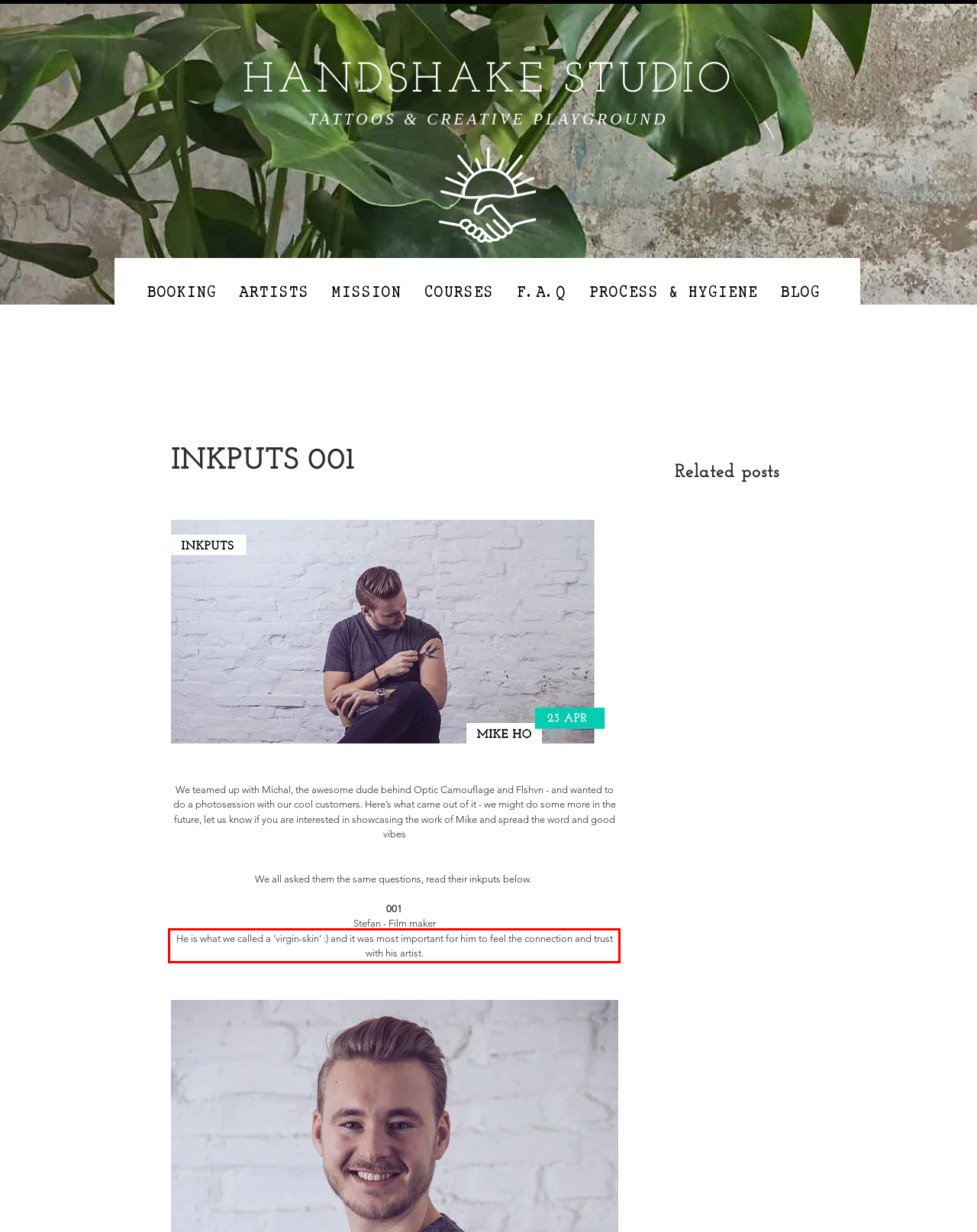Given the screenshot of the webpage, identify the red bounding box, and recognize the text content inside that red bounding box.

He is what we called a ‘virgin-skin’ :) and it was most important for him to feel the connection and trust with his artist.